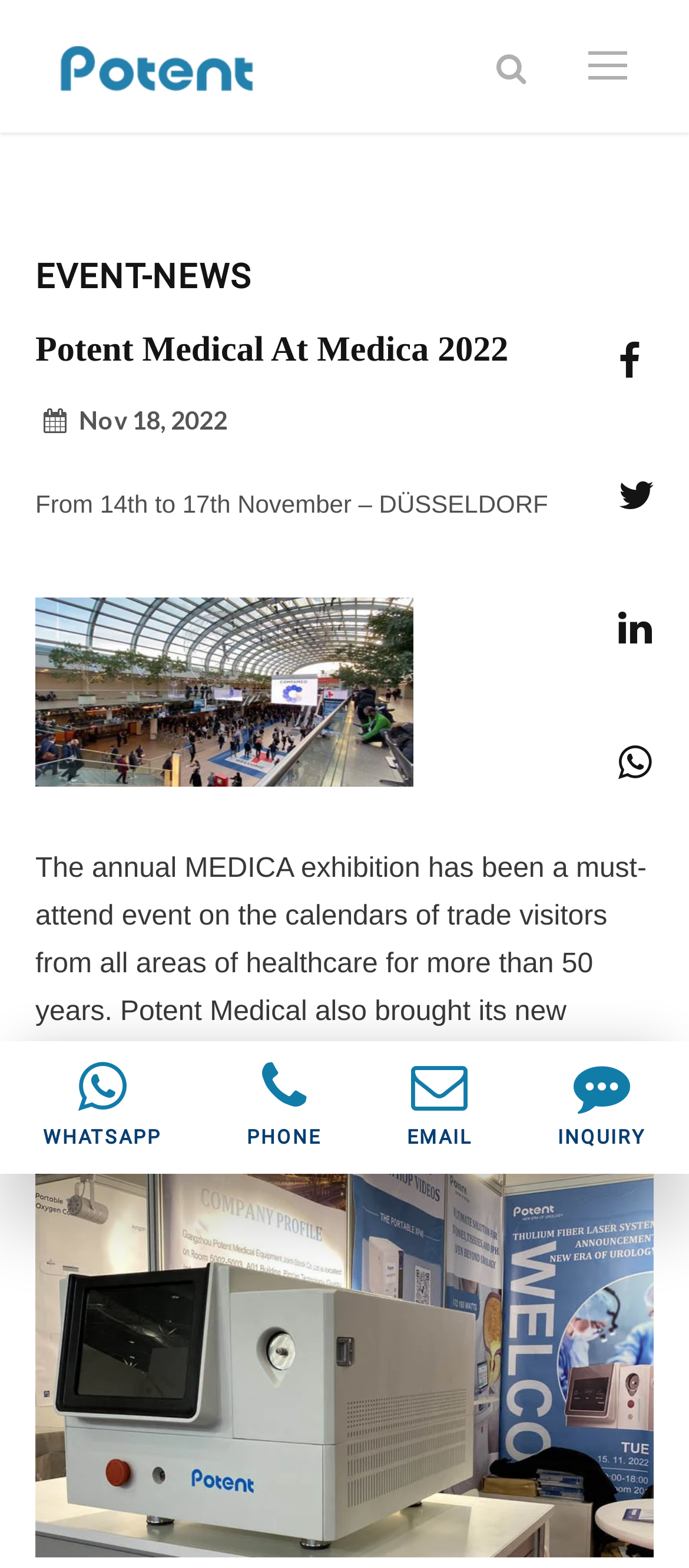Give a detailed account of the webpage.

The webpage appears to be an event page for Potent Medical at Medica 2022, taking place from 14th to 17th November in Düsseldorf. 

At the top left, there is a link and an image, likely a logo, next to each other. On the top right, there is another link. 

Below the top section, there are four links on the left side, labeled as 'WHATSAPP', 'PHONE', 'EMAIL', and 'INQUIRY', respectively. 

To the right of these links, there is a section with a heading that reads 'Potent Medical At Medica 2022'. Below the heading, there is a date 'Nov 18, 2022', followed by a text that repeats the event title and location. 

Underneath, there is an image, likely an event poster or a promotional image, with a caption or description that is not provided. 

Further down, there is a block of text that describes the MEDICA exhibition and Potent Medical's participation in the event, highlighting their new THULIUM FIBER LASER SYSTEM. 

At the bottom of the page, there is a large image that takes up most of the width, likely another event-related image. On the top right corner, there are four social media links, represented by icons.